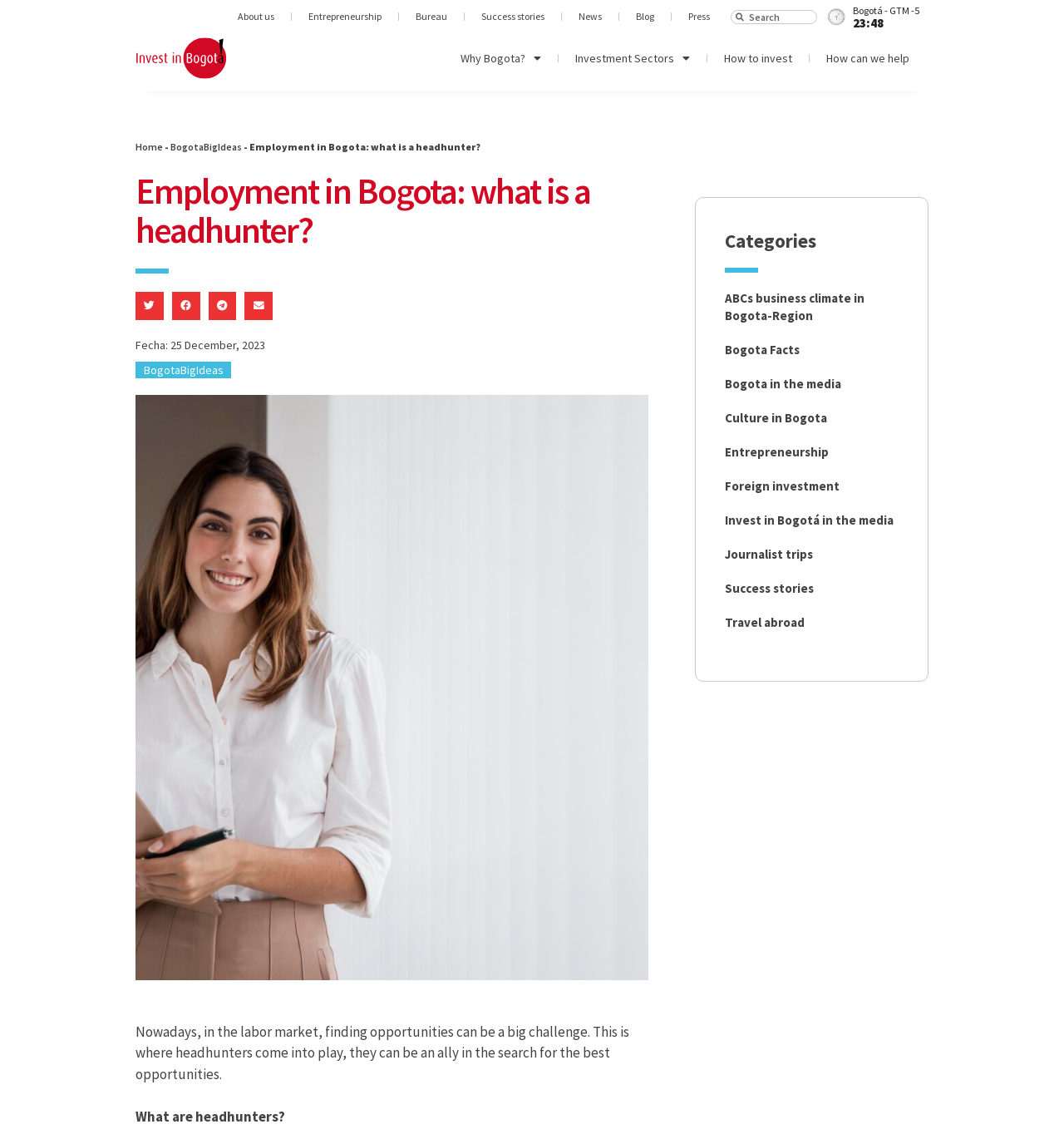What is the date mentioned in the article?
Using the image, give a concise answer in the form of a single word or short phrase.

25 December, 2023